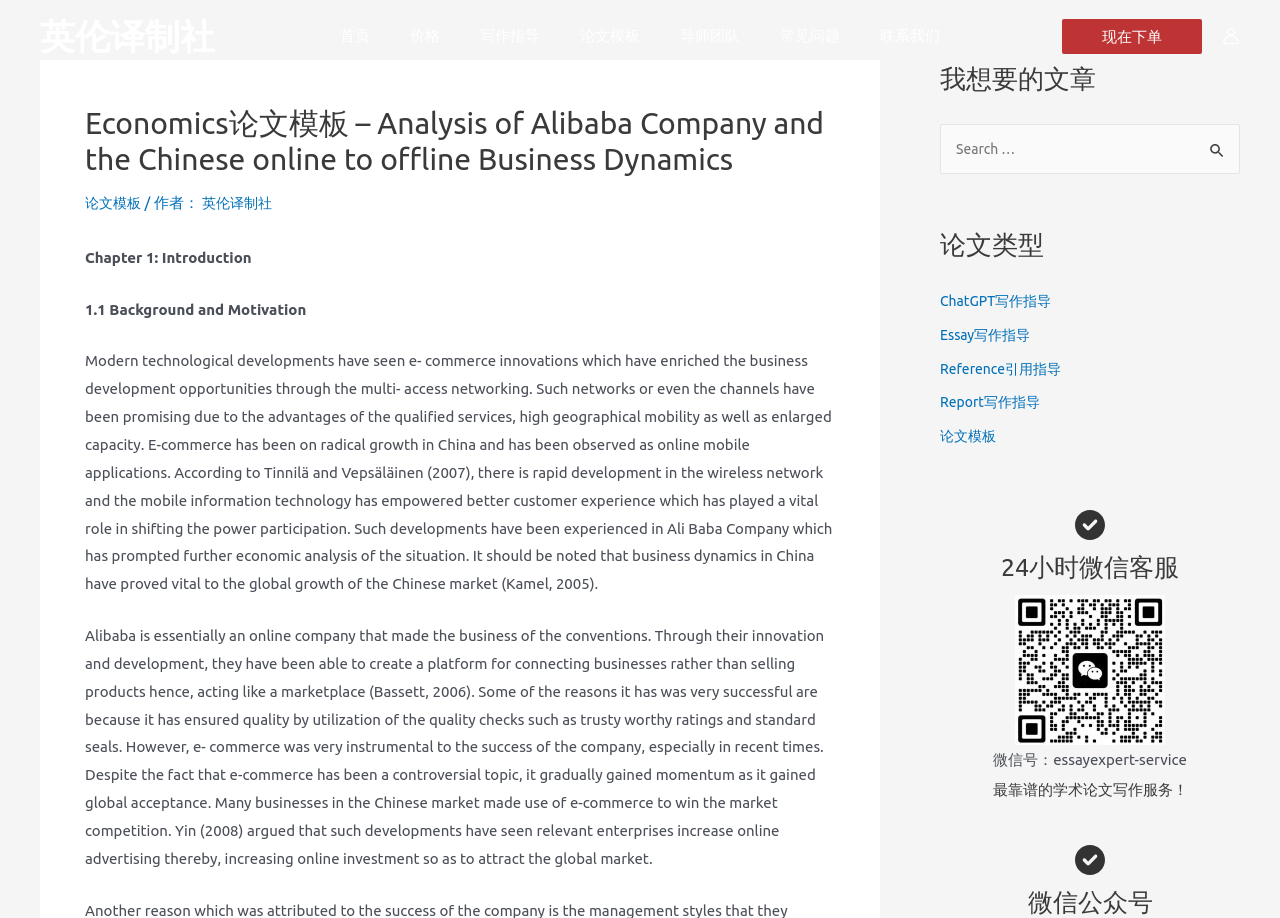Provide a thorough and detailed response to the question by examining the image: 
What is the name of the company being analyzed?

The webpage is analyzing the Chinese online to offline business dynamics of Alibaba Company, which is an online company that has created a platform for connecting businesses rather than selling products, hence acting like a marketplace.